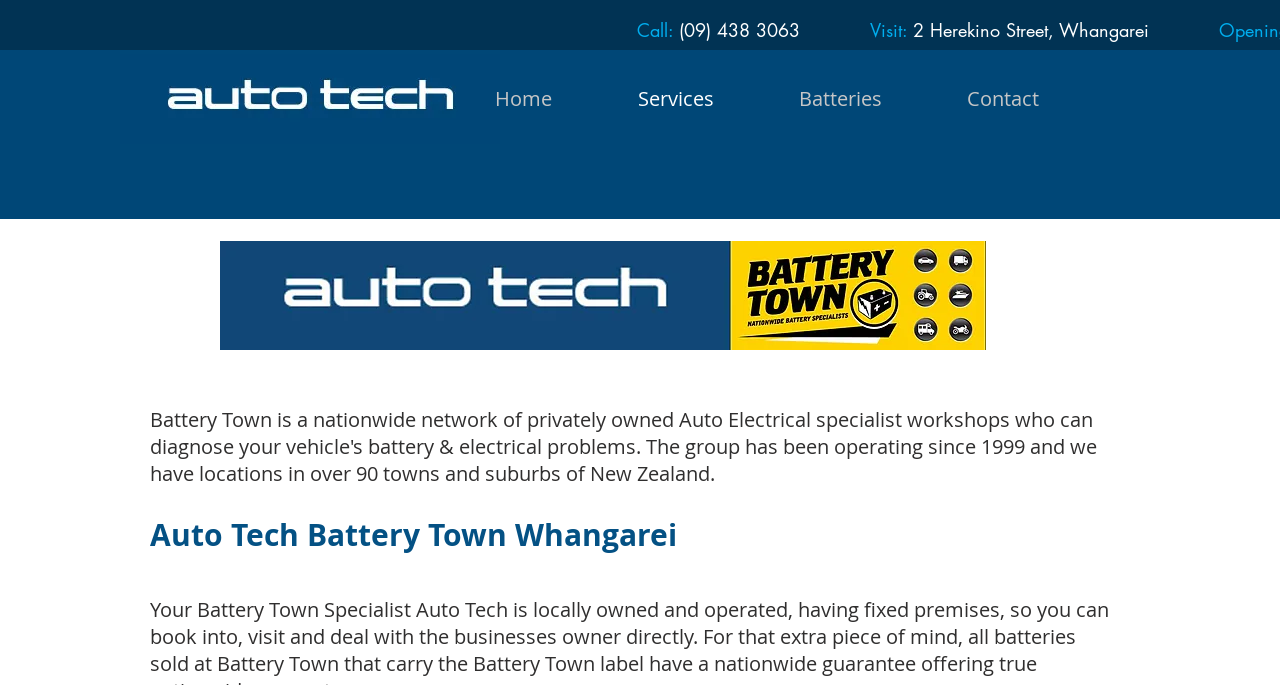What is the purpose of this website?
Analyze the image and provide a thorough answer to the question.

I inferred that the purpose of this website is to allow customers to book an appointment or visit the business directly by looking at the phone number and address provided at the top of the page, and also by looking at the navigation menu which has links to 'Home', 'Services', and 'Contact'.